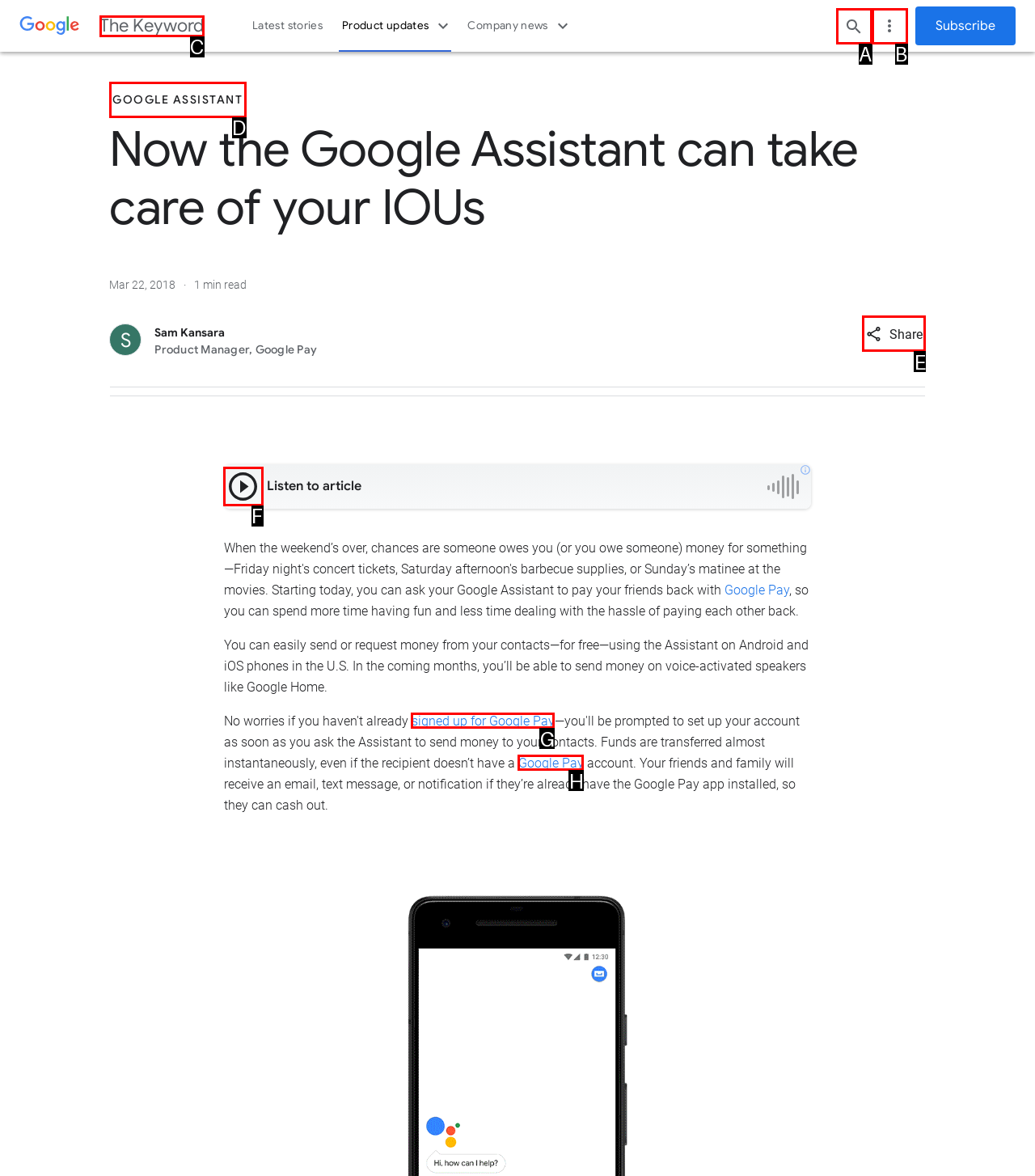Choose the HTML element you need to click to achieve the following task: Play the article audio
Respond with the letter of the selected option from the given choices directly.

F